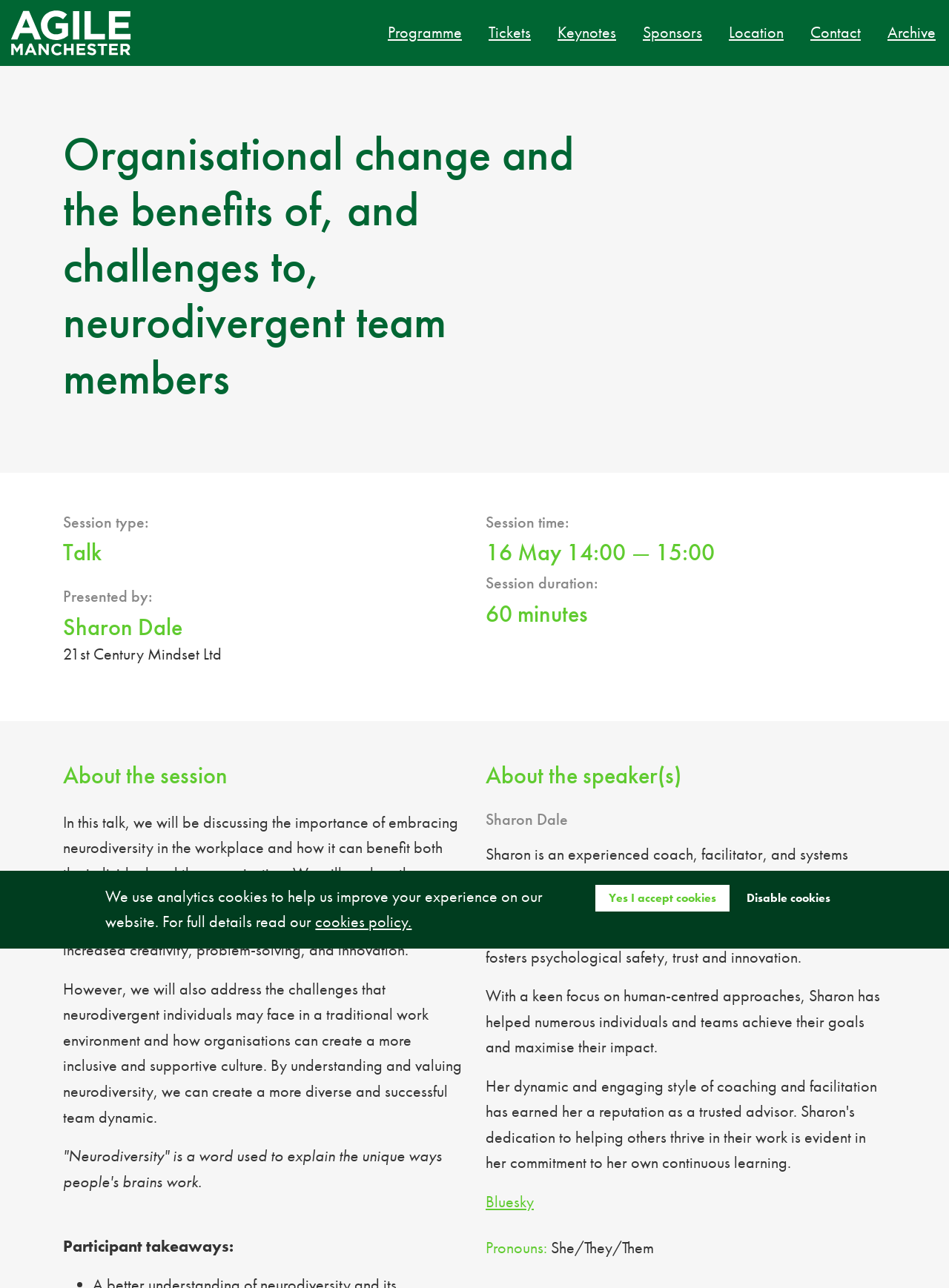For the following element description, predict the bounding box coordinates in the format (top-left x, top-left y, bottom-right x, bottom-right y). All values should be floating point numbers between 0 and 1. Description: Login

None